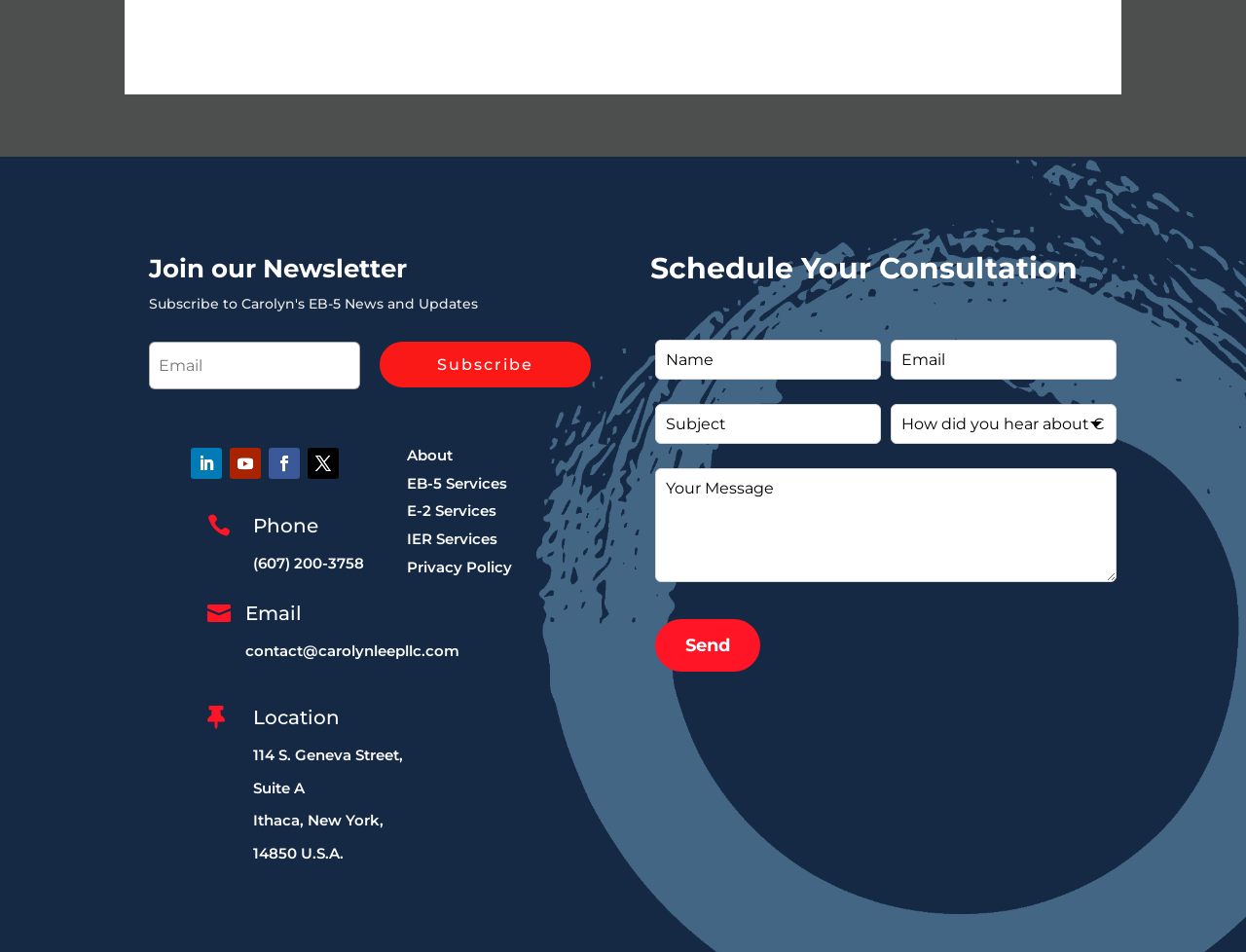Identify and provide the bounding box for the element described by: "Subscribe".

[0.305, 0.359, 0.474, 0.407]